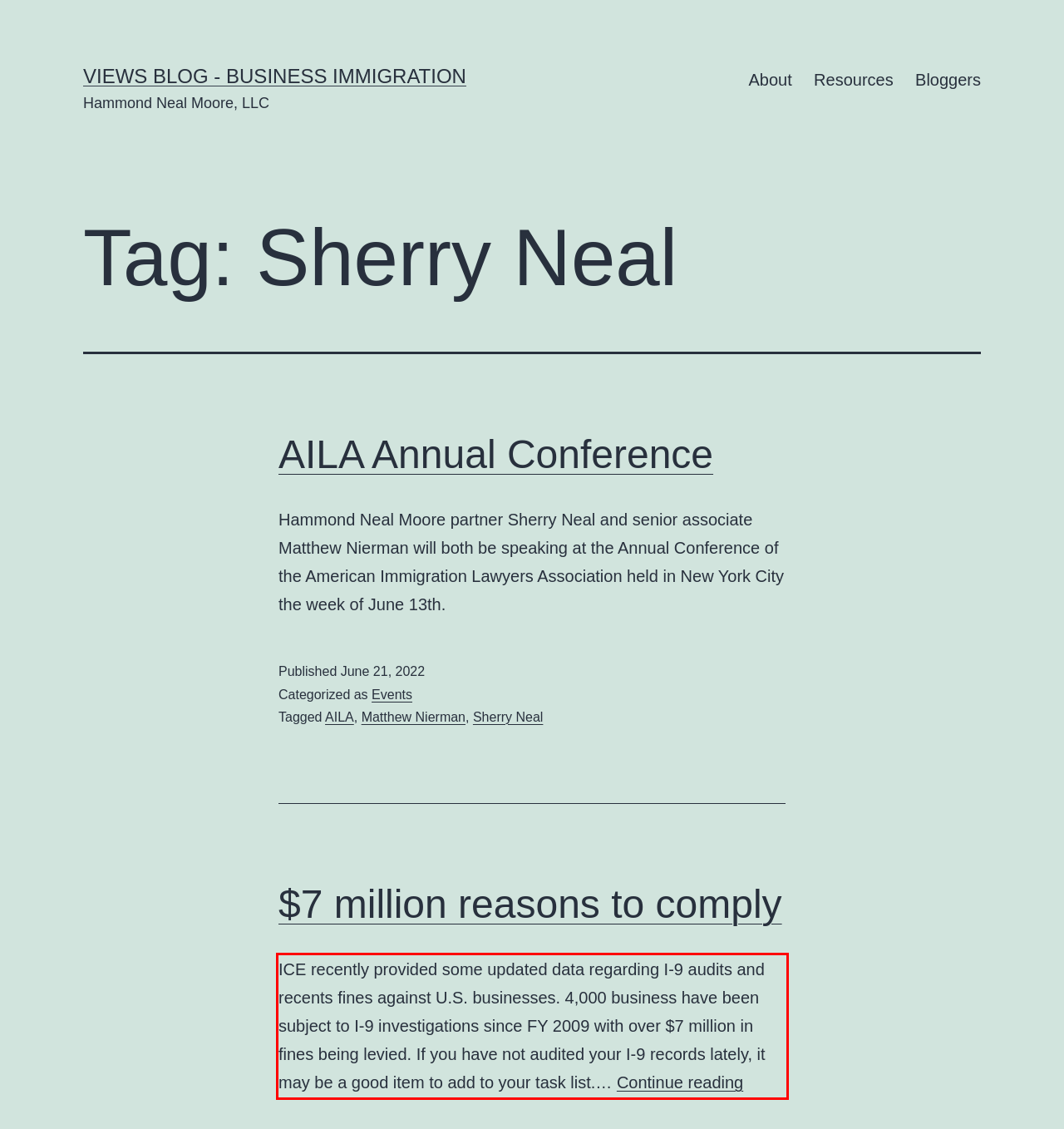Given a screenshot of a webpage, locate the red bounding box and extract the text it encloses.

ICE recently provided some updated data regarding I-9 audits and recents fines against U.S. businesses. 4,000 business have been subject to I-9 investigations since FY 2009 with over $7 million in fines being levied. If you have not audited your I-9 records lately, it may be a good item to add to your task list.… Continue reading $7 million reasons to comply